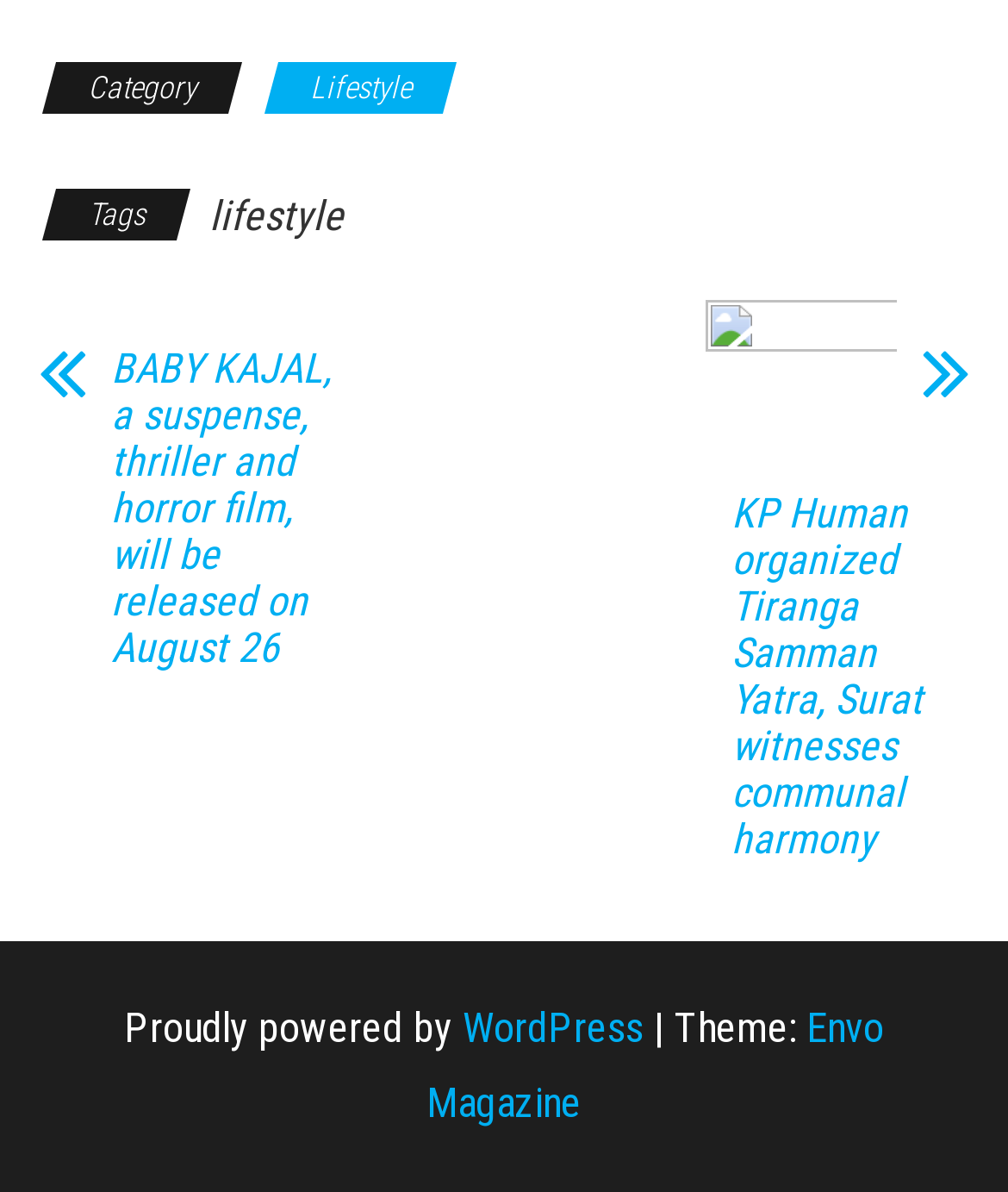Respond to the following question with a brief word or phrase:
How many StaticText elements are there on the webpage?

4